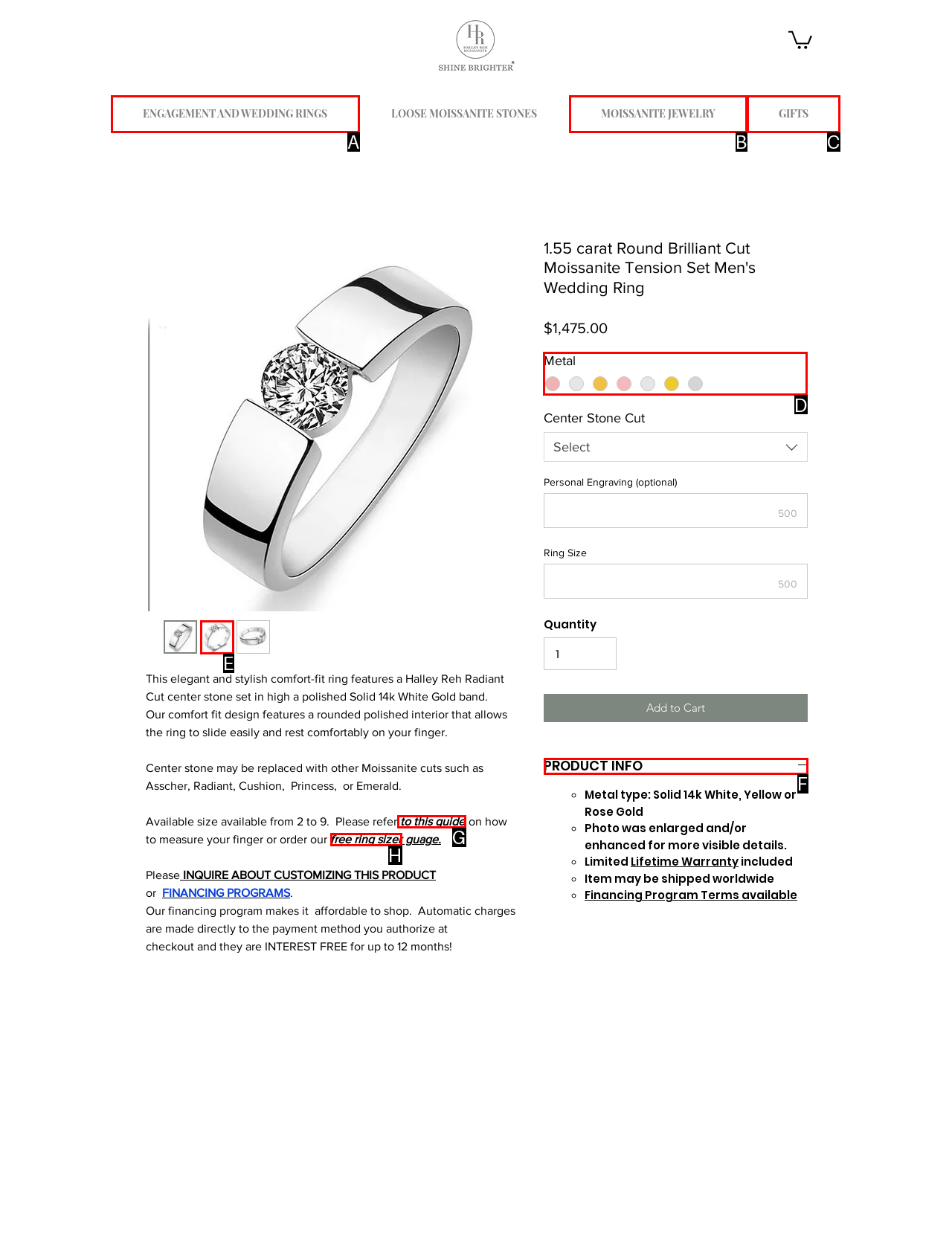Please indicate which HTML element to click in order to fulfill the following task: Select a metal type Respond with the letter of the chosen option.

D